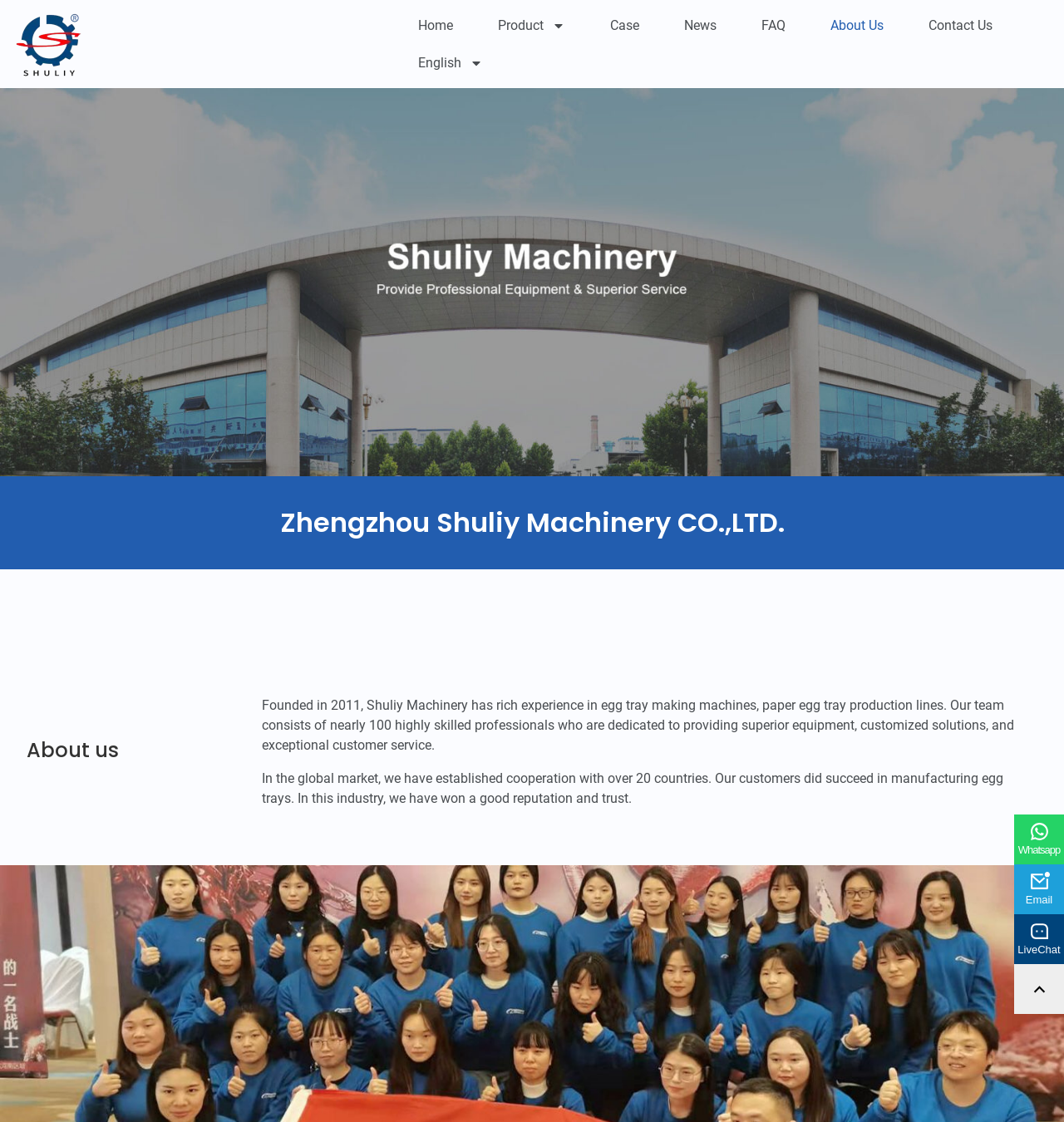What is the location of the Whatsapp link?
Look at the image and answer with only one word or phrase.

Bottom right